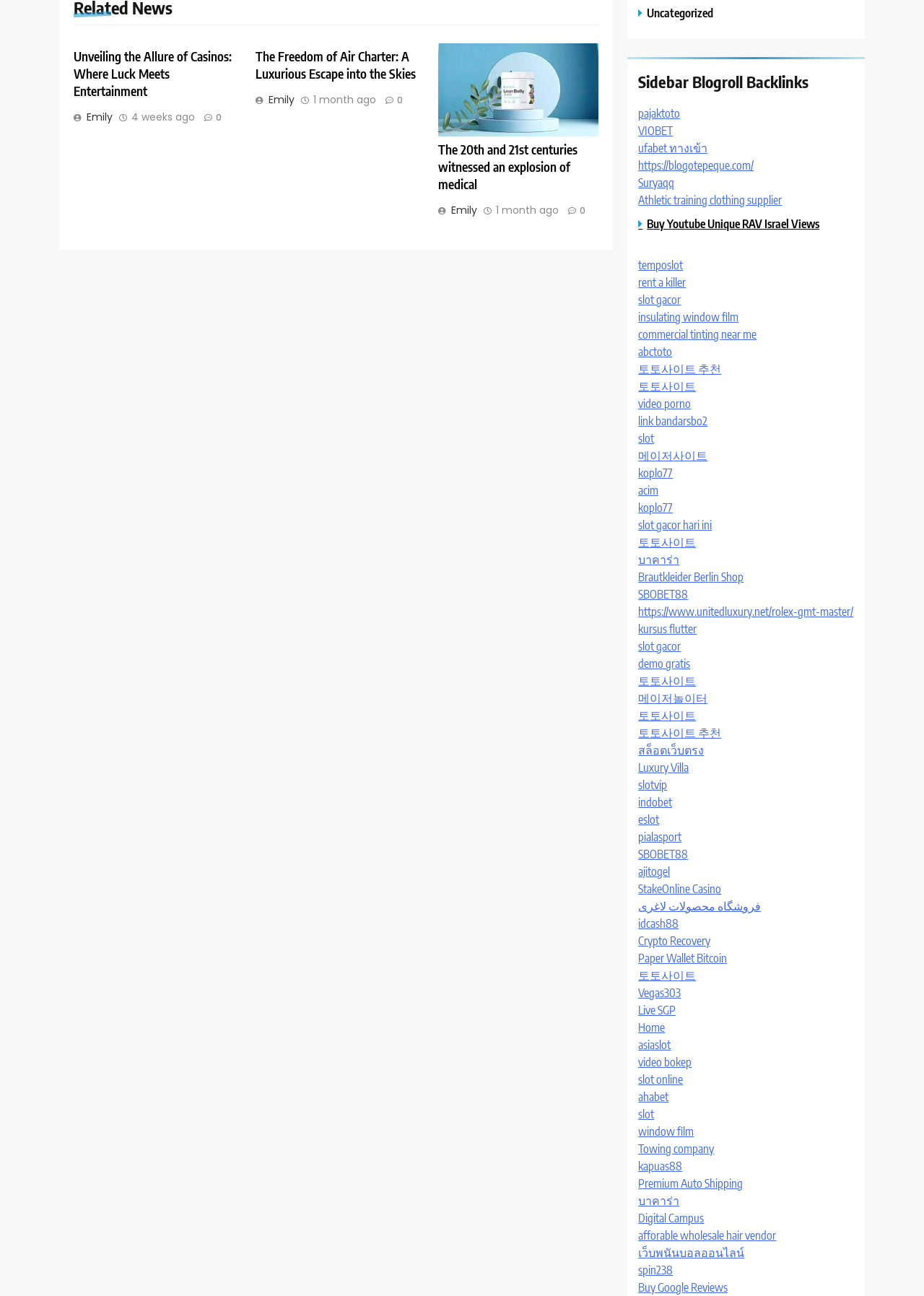Can you show the bounding box coordinates of the region to click on to complete the task described in the instruction: "Explore the topic of 'Medical' by Emily"?

[0.474, 0.109, 0.648, 0.149]